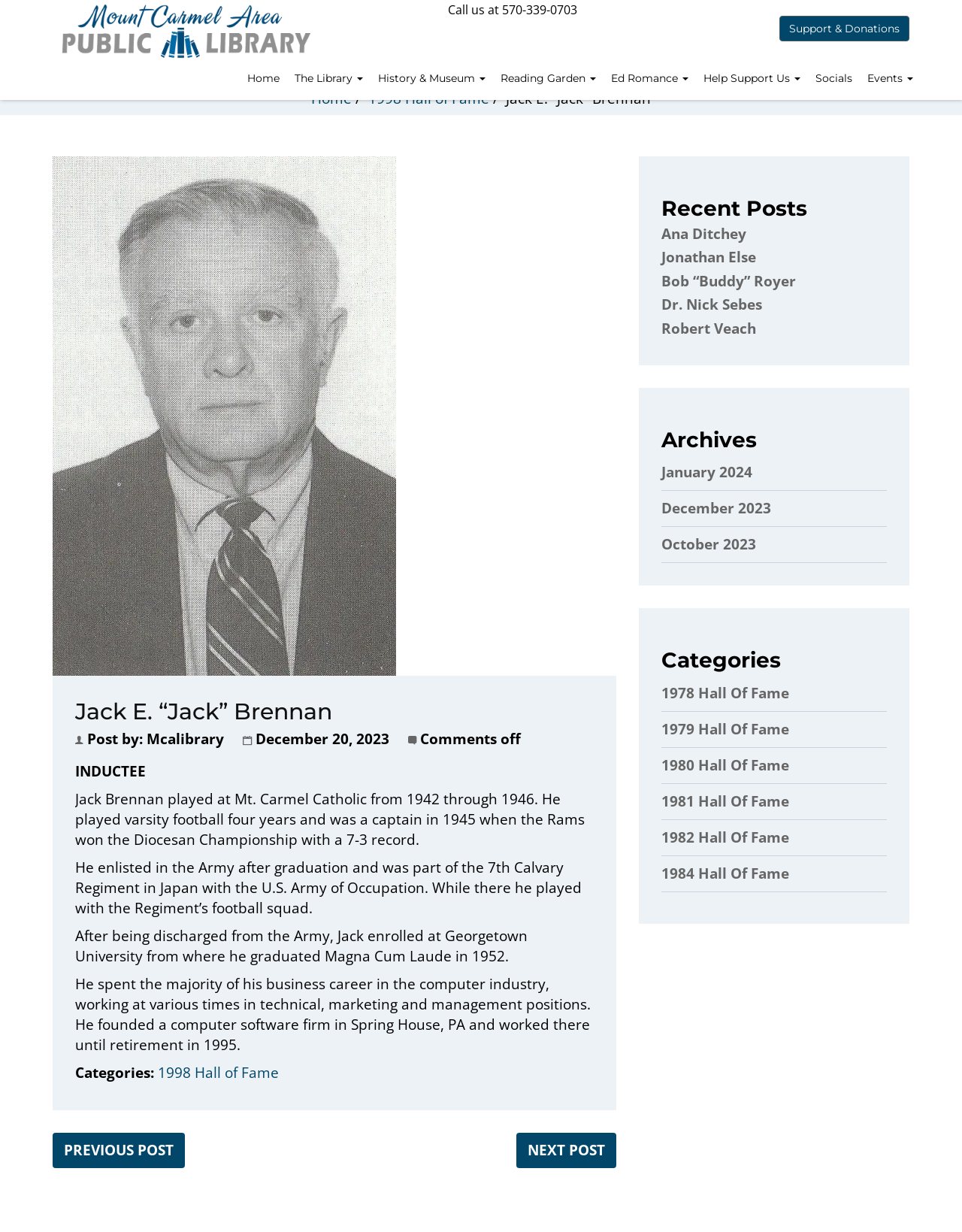Provide the bounding box coordinates for the UI element that is described as: "mcalibrary".

[0.152, 0.592, 0.233, 0.608]